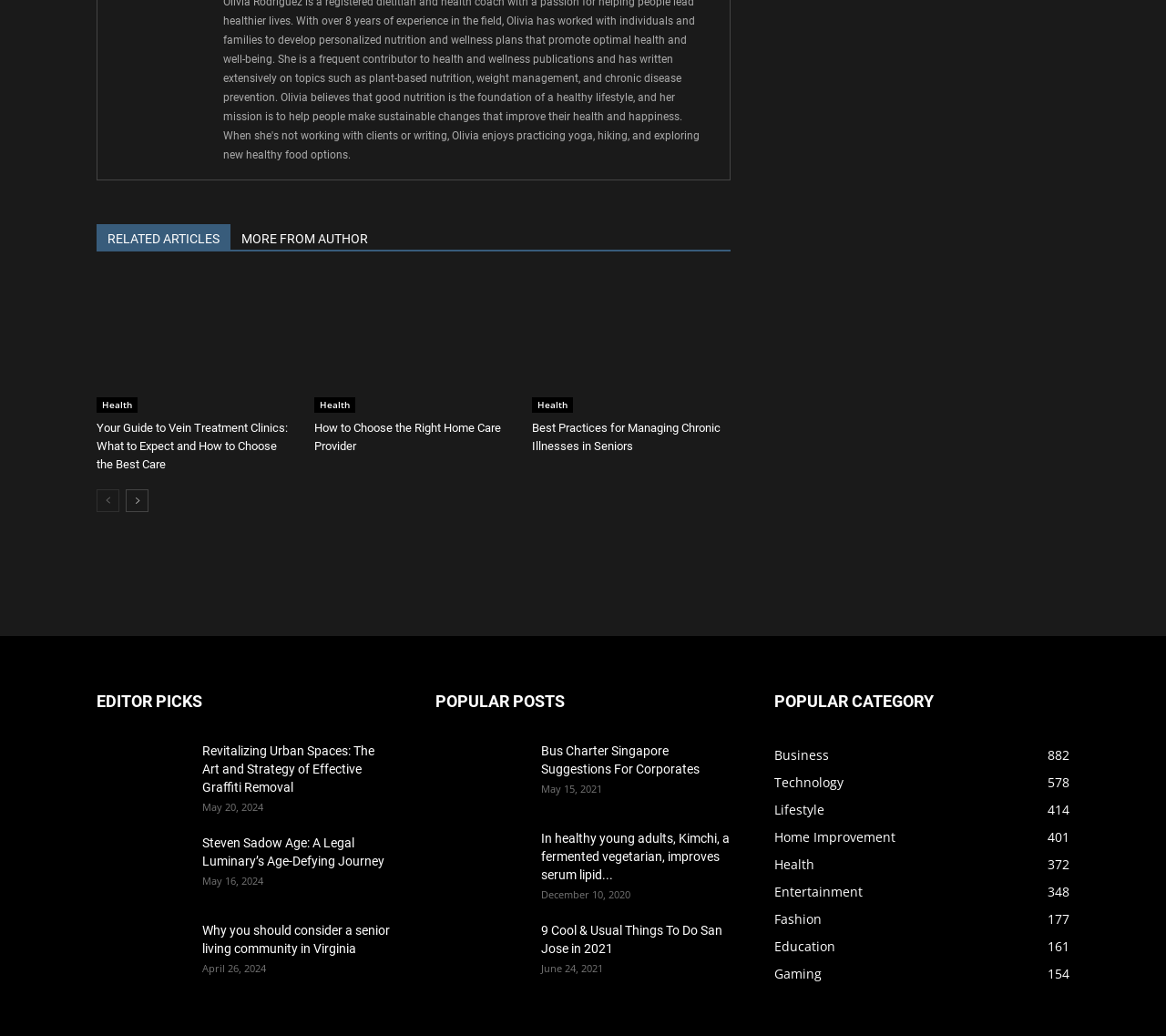Answer the following in one word or a short phrase: 
What is the date of the article 'Revitalizing Urban Spaces: The Art and Strategy of Effective Graffiti Removal'?

May 20, 2024